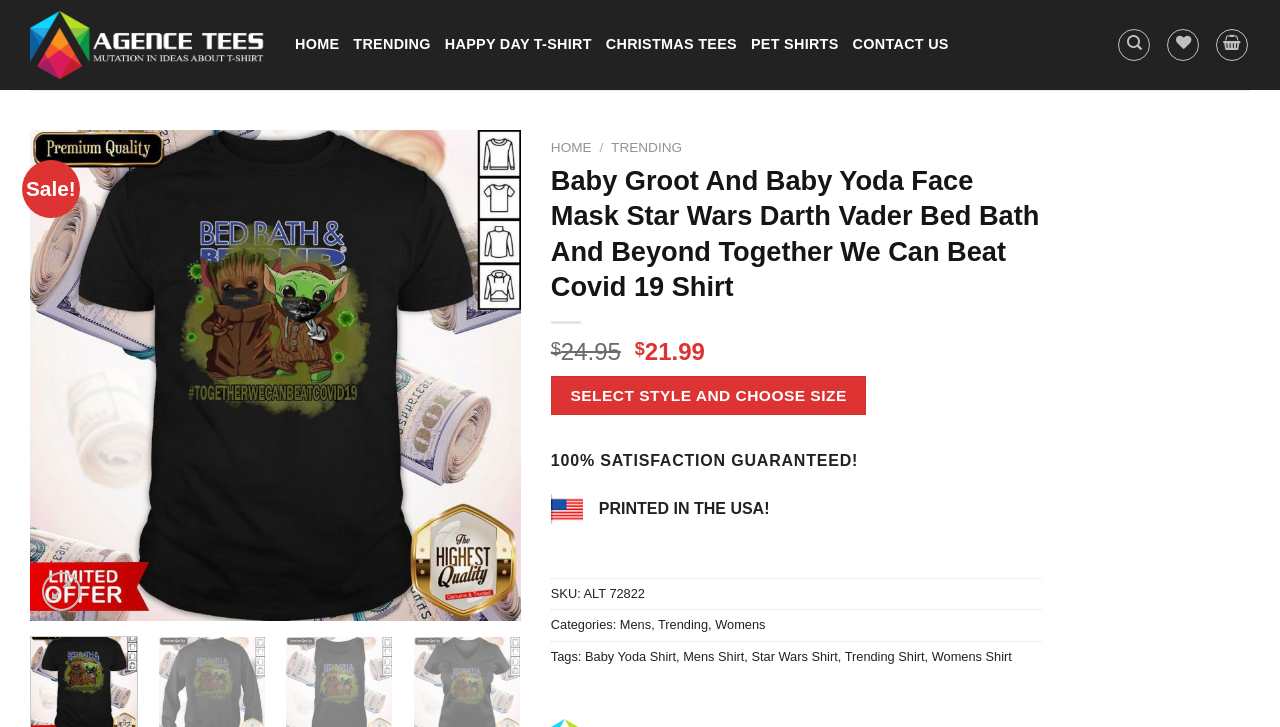Given the content of the image, can you provide a detailed answer to the question?
What is the guarantee offered by the seller?

I found the guarantee by looking at the section of the webpage that highlights the benefits of purchasing from the seller. The guarantee is prominently displayed as '100% SATISFACTION GUARANTEED!'.